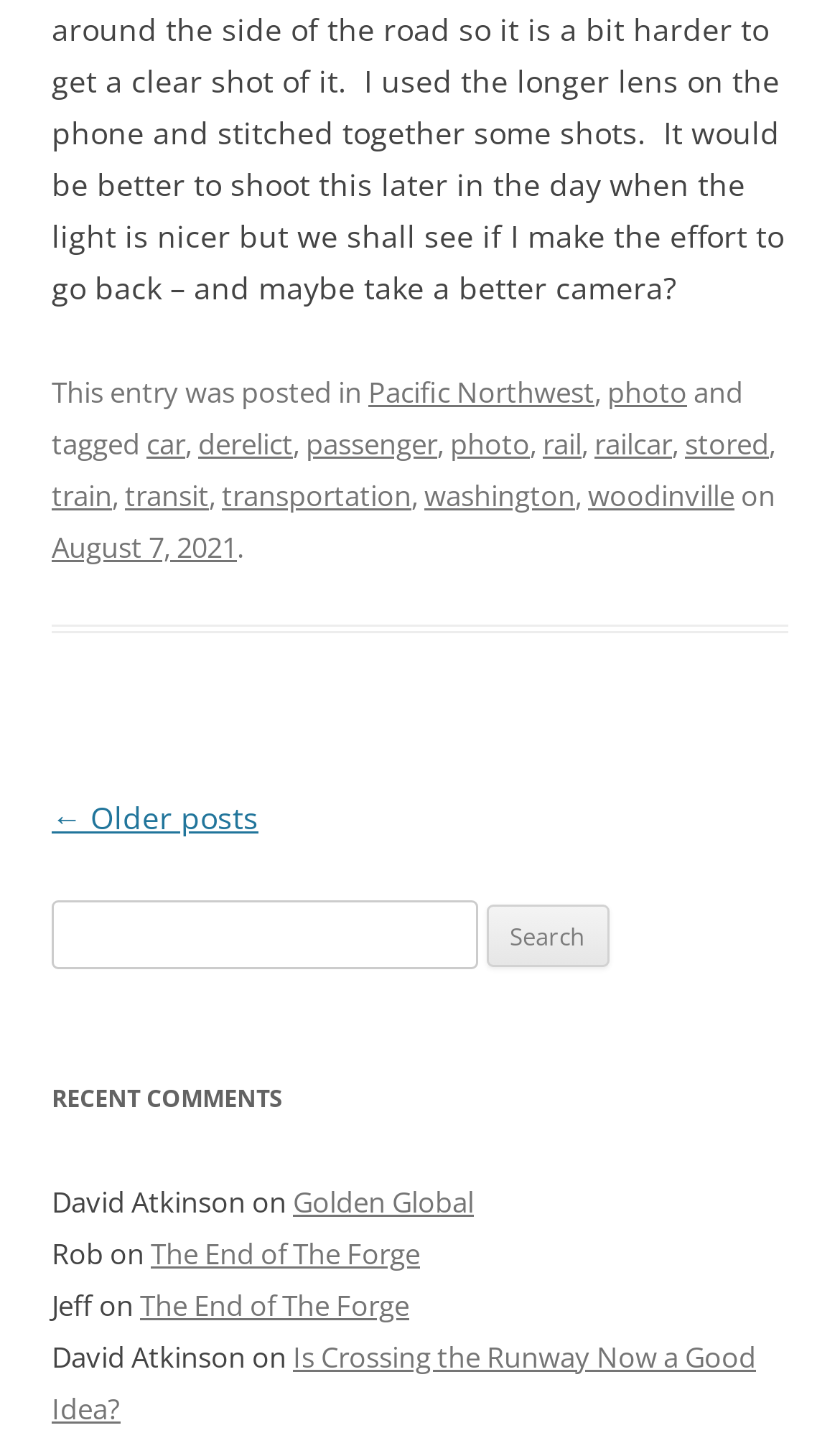Kindly determine the bounding box coordinates of the area that needs to be clicked to fulfill this instruction: "Click on the link 'The End of The Forge'".

[0.179, 0.857, 0.5, 0.884]